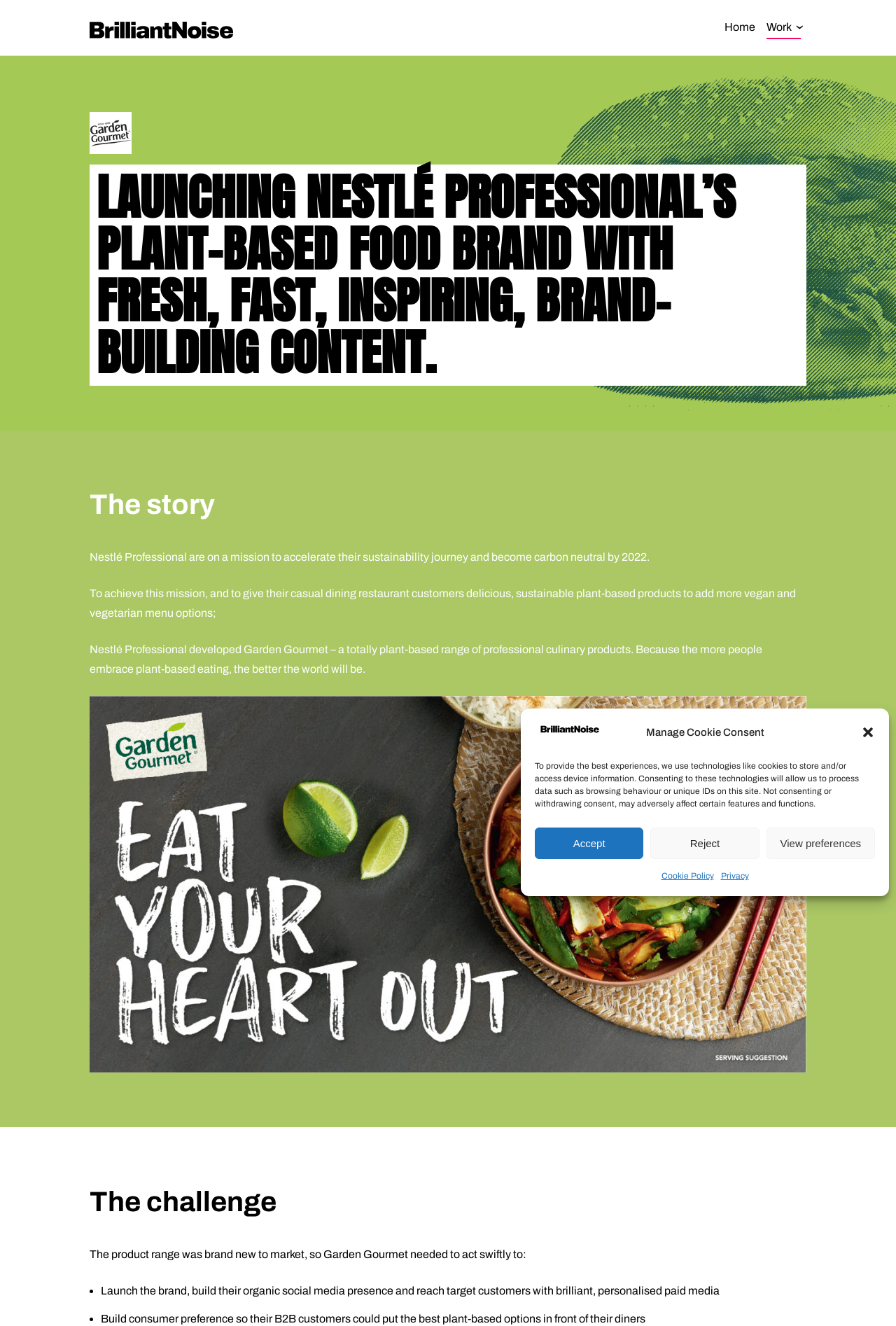Provide the bounding box coordinates of the HTML element this sentence describes: "Cookie Policy". The bounding box coordinates consist of four float numbers between 0 and 1, i.e., [left, top, right, bottom].

[0.738, 0.653, 0.796, 0.668]